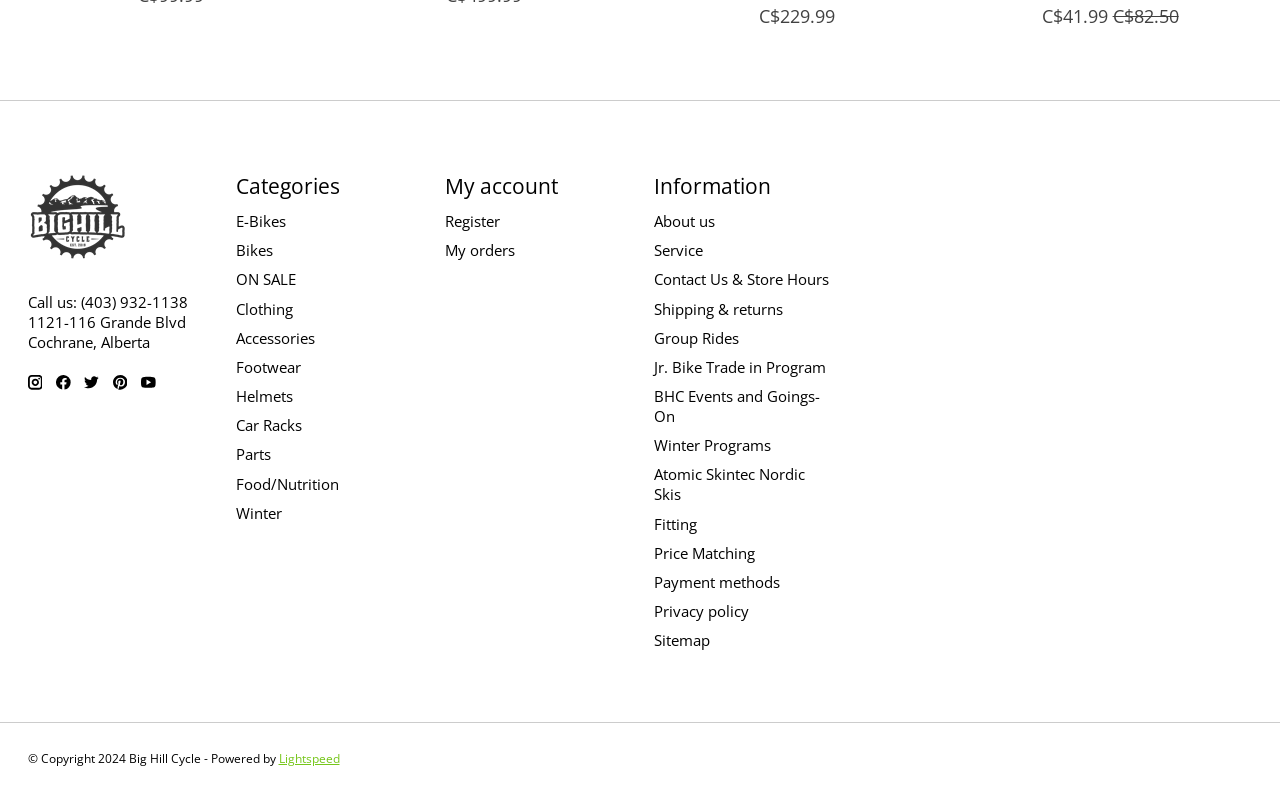Provide the bounding box coordinates for the area that should be clicked to complete the instruction: "Register".

[0.348, 0.266, 0.391, 0.291]